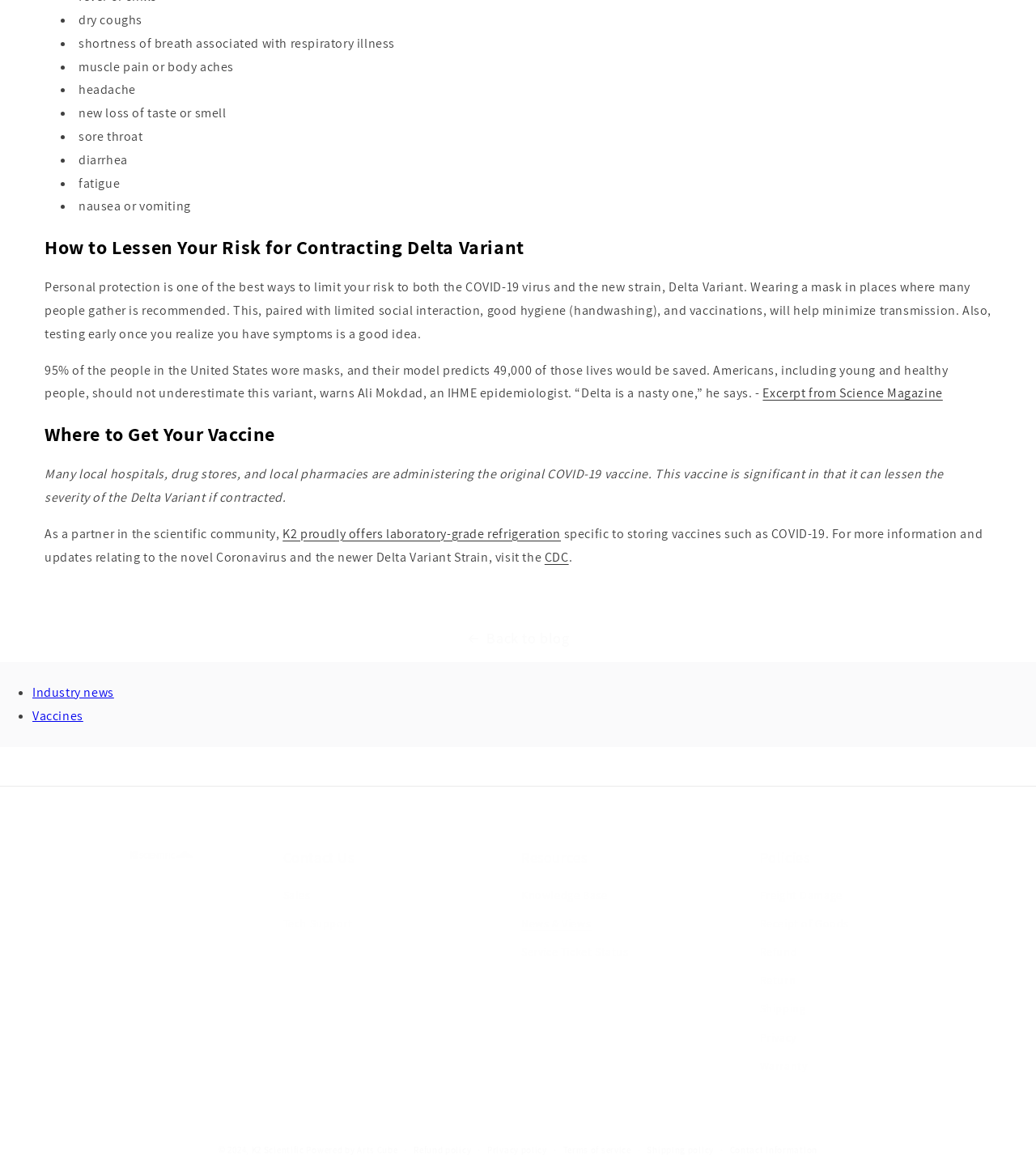Using the description: "Knowledge Base", determine the UI element's bounding box coordinates. Ensure the coordinates are in the format of four float numbers between 0 and 1, i.e., [left, top, right, bottom].

[0.503, 0.756, 0.586, 0.777]